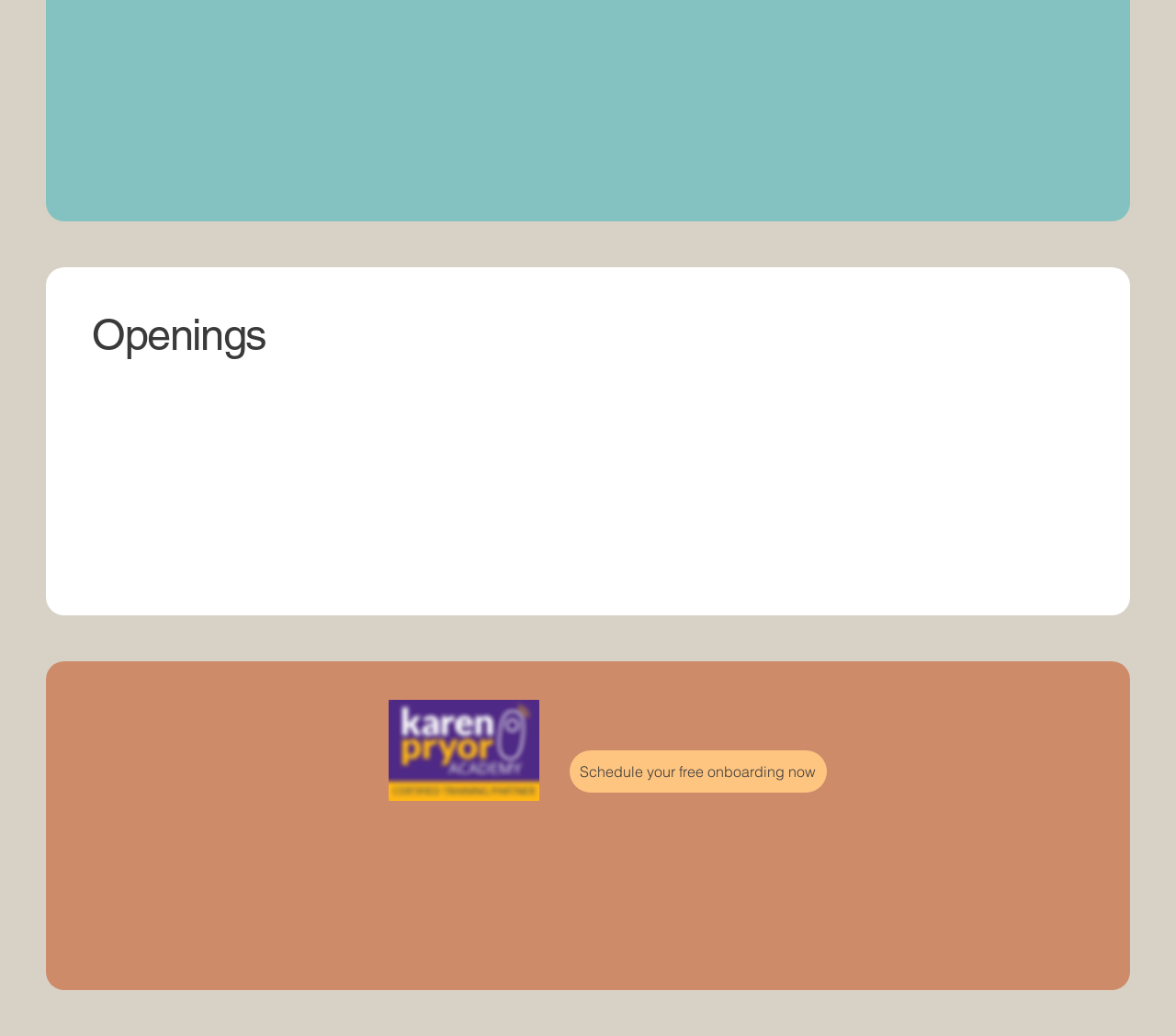Return the bounding box coordinates of the UI element that corresponds to this description: "Downward Dog Training". The coordinates must be given as four float numbers in the range of 0 and 1, [left, top, right, bottom].

[0.134, 0.898, 0.253, 0.912]